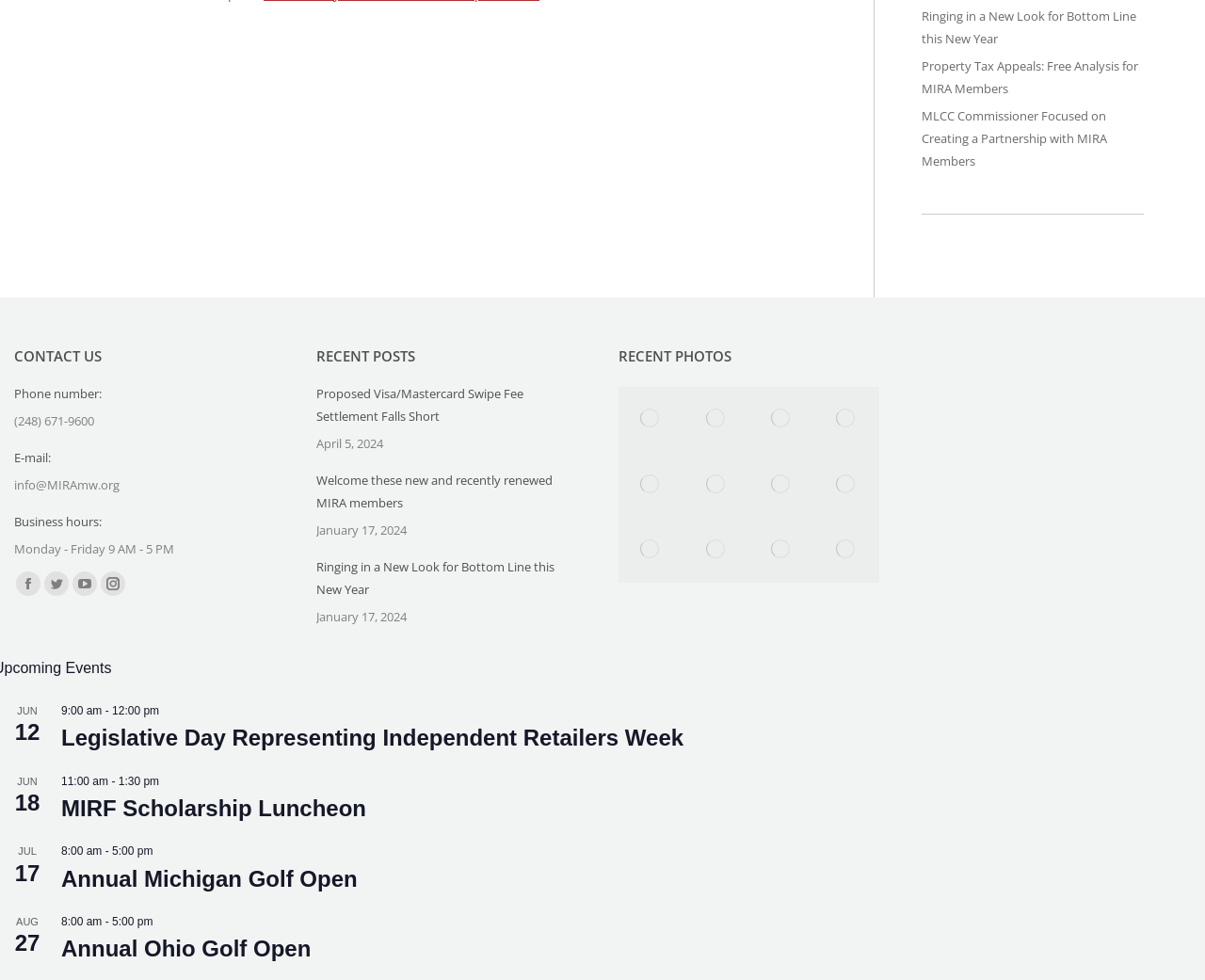Respond with a single word or phrase for the following question: 
What is the title of the first recent post?

Proposed Visa/Mastercard Swipe Fee Settlement Falls Short